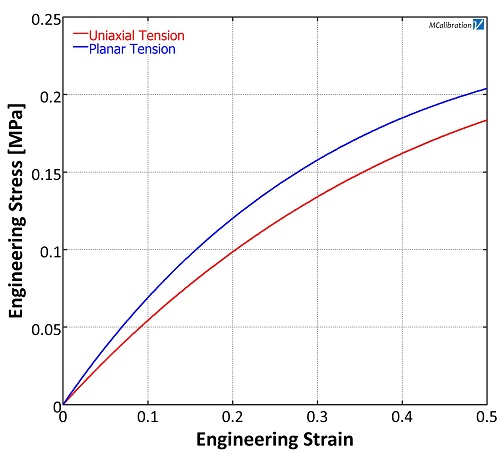What is the purpose of the graph?
Please answer the question with a single word or phrase, referencing the image.

To compare material response